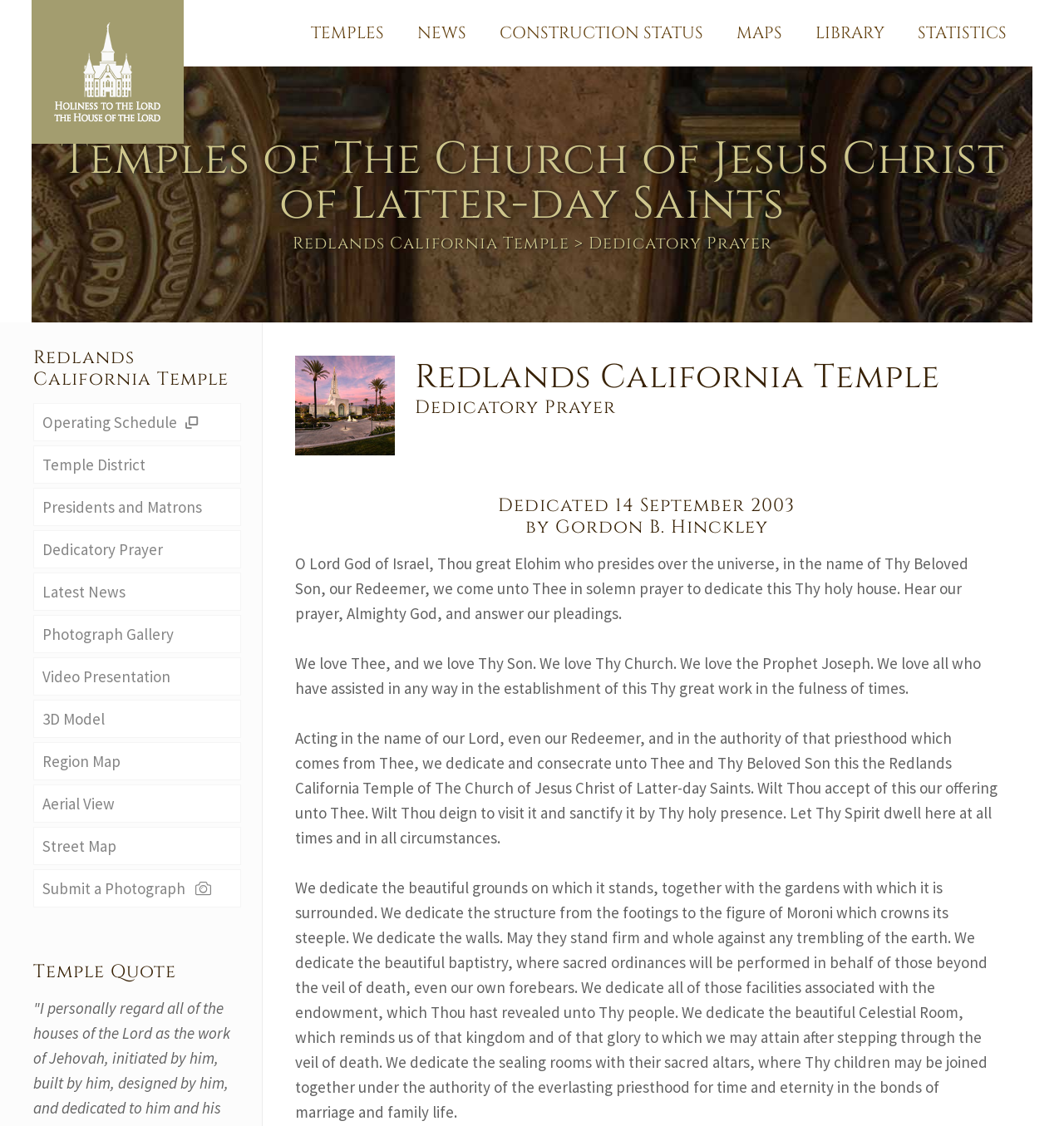What is the figure on top of the temple steeple?
Using the visual information, reply with a single word or short phrase.

Moroni